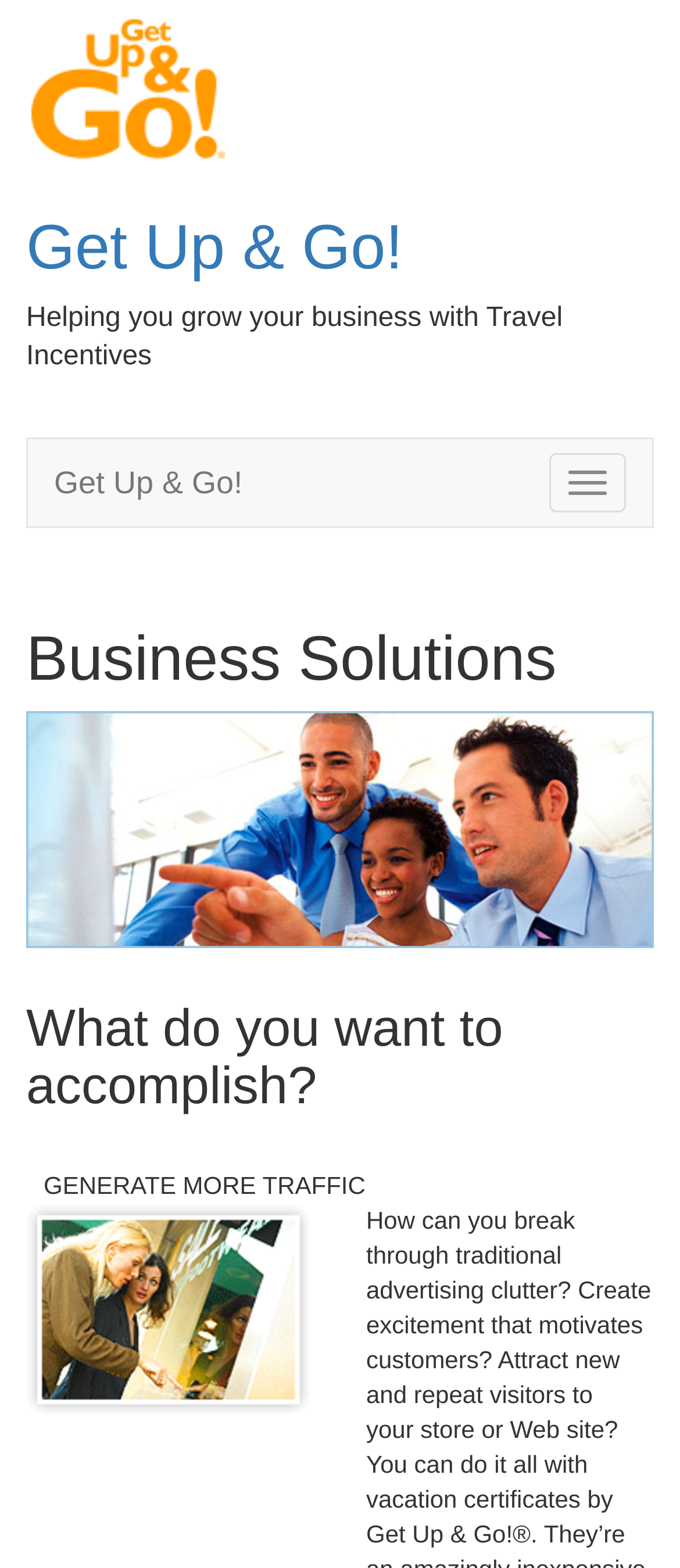What is the main purpose of Get Up & Go!
Based on the image, provide your answer in one word or phrase.

Business Solutions